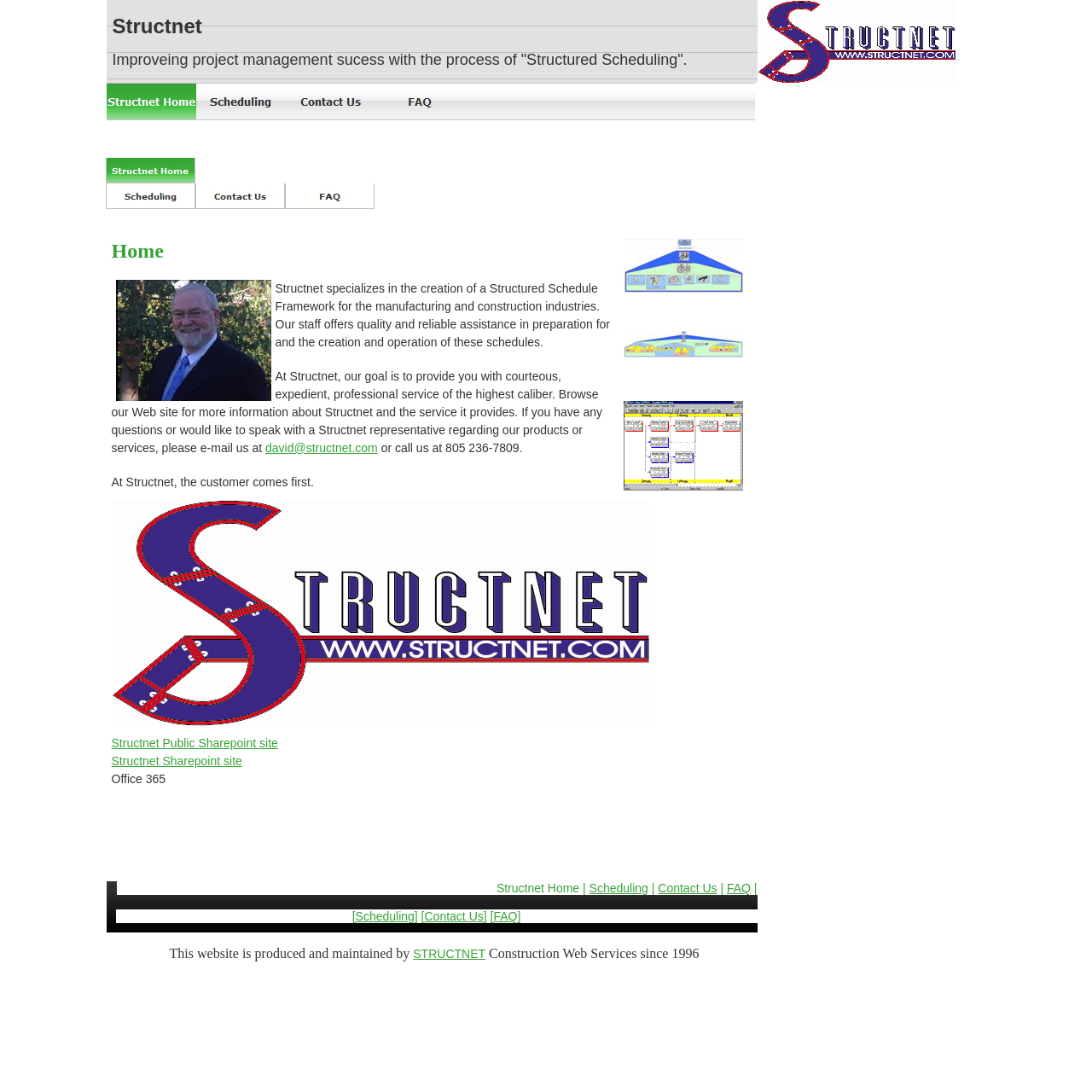What is the software used to create the Structnet website?
Using the image as a reference, give a one-word or short phrase answer.

Corel Website Creator X6